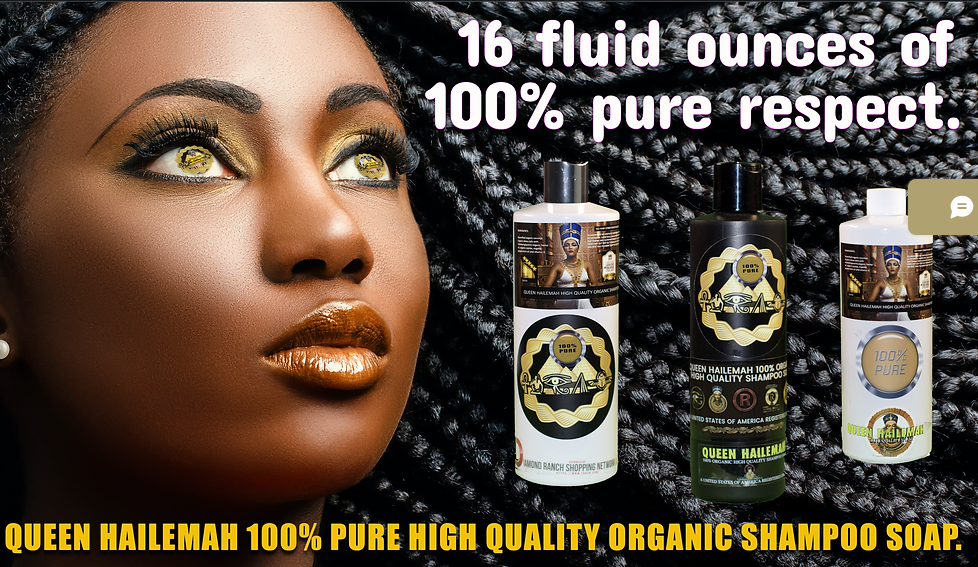Offer an in-depth description of the image.

The image showcases a striking advertisement for "Queen Hailemah 100% Pure High Quality Organic Shampoo Soap." At the center, a woman with beautifully braided hair gazes upward, exuding confidence and elegance. She has radiant gold makeup that emphasizes her vibrant features, particularly her eyes, which glisten with a captivating allure. Surrounding her are three bottles of shampoo, prominently labeled with the brand's commitment to 100% purity. The text boldly states, "16 fluid ounces of 100% pure respect," highlighting the product's quality and appealing to consumers seeking premium organic hair care solutions. The background, a textured pattern, further enhances the visual appeal of this vibrant promotion.